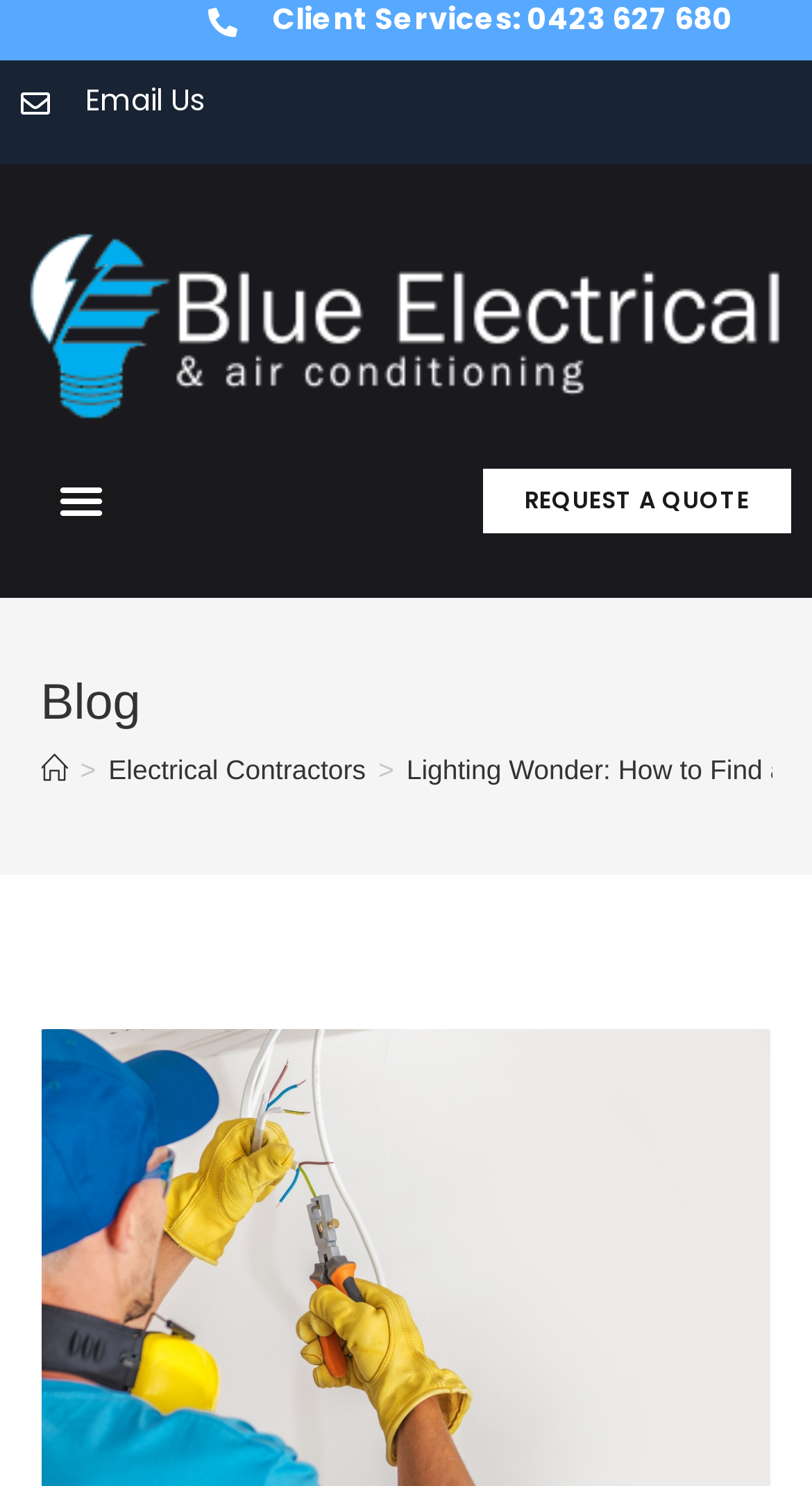Generate a thorough explanation of the webpage's elements.

The webpage appears to be a blog article about finding a suitable electrician, with a focus on electrical safety. At the top of the page, there is a heading that reads "Client Services: 0423 627 680" and a link to the right of it. Below this, there are two links, one labeled "Email Us" and another without a label. 

To the right of these links, there is a button labeled "Menu Toggle" that is not currently expanded. Further to the right, there is a prominent link that reads "REQUEST A QUOTE". 

Below these elements, there is a header section that spans the width of the page. Within this section, there is a heading that reads "Blog" and a navigation menu labeled "Breadcrumbs". The breadcrumbs menu contains three items: a link to the "Home" page, a static text element containing a greater-than symbol, and a link to a page about "Electrical Contractors". 

The meta description mentions Home Alone 2 and the dangers of electricity, but this content is not immediately visible on the webpage. It is possible that the article discusses this topic further down the page.